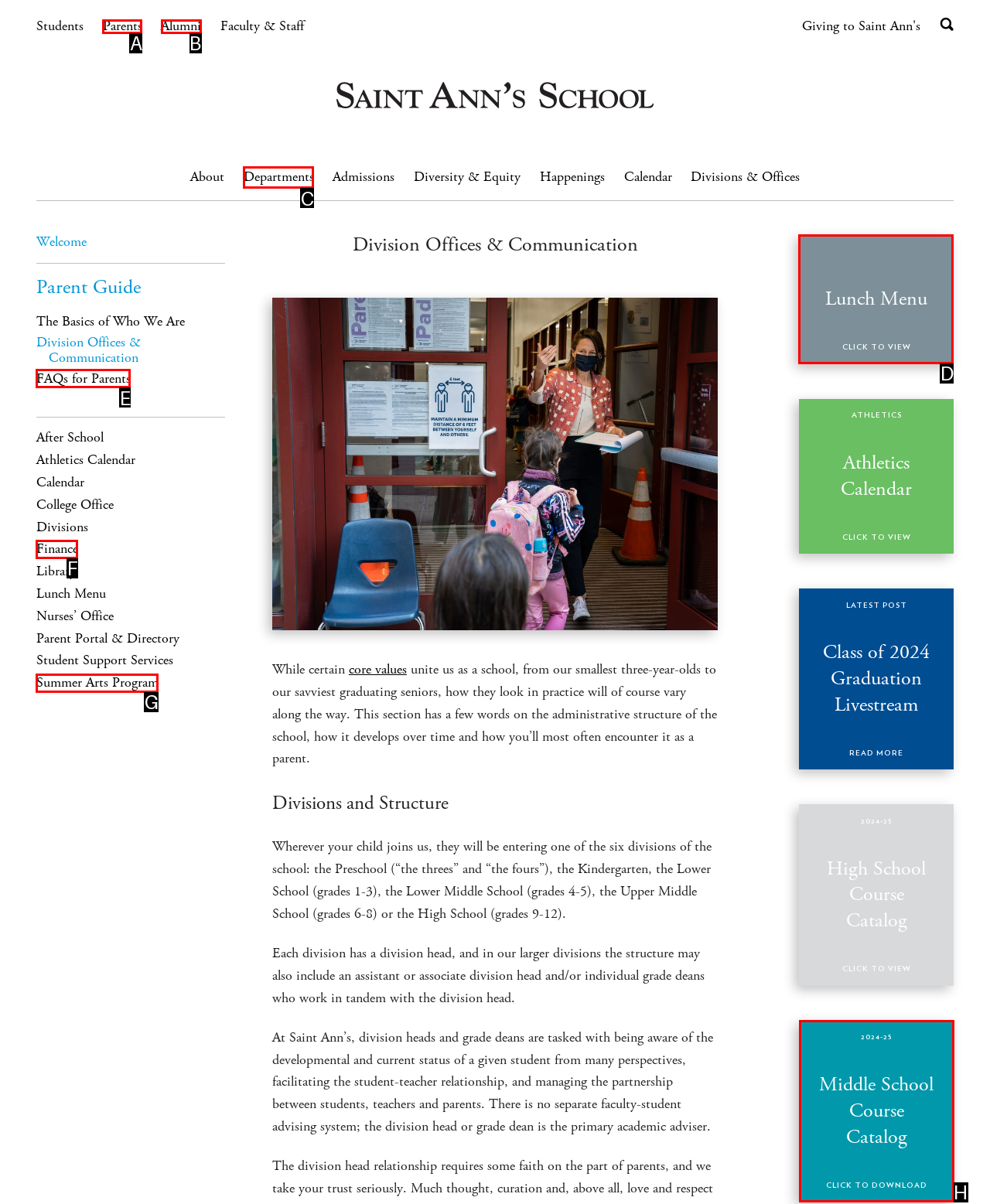Indicate the HTML element that should be clicked to perform the task: Learn More about Alzheimer’s and Brain Awareness Month Reply with the letter corresponding to the chosen option.

None